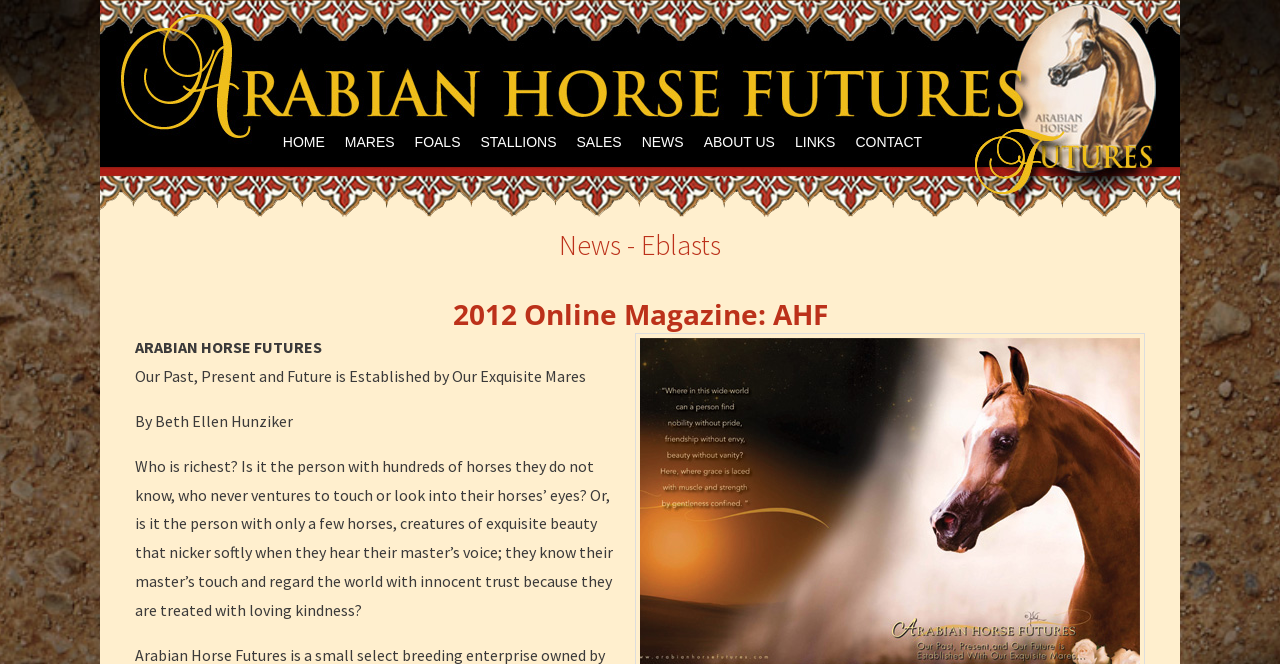Who wrote the article about the Arabian Horse Futures?
Please provide a single word or phrase in response based on the screenshot.

Beth Ellen Hunziker